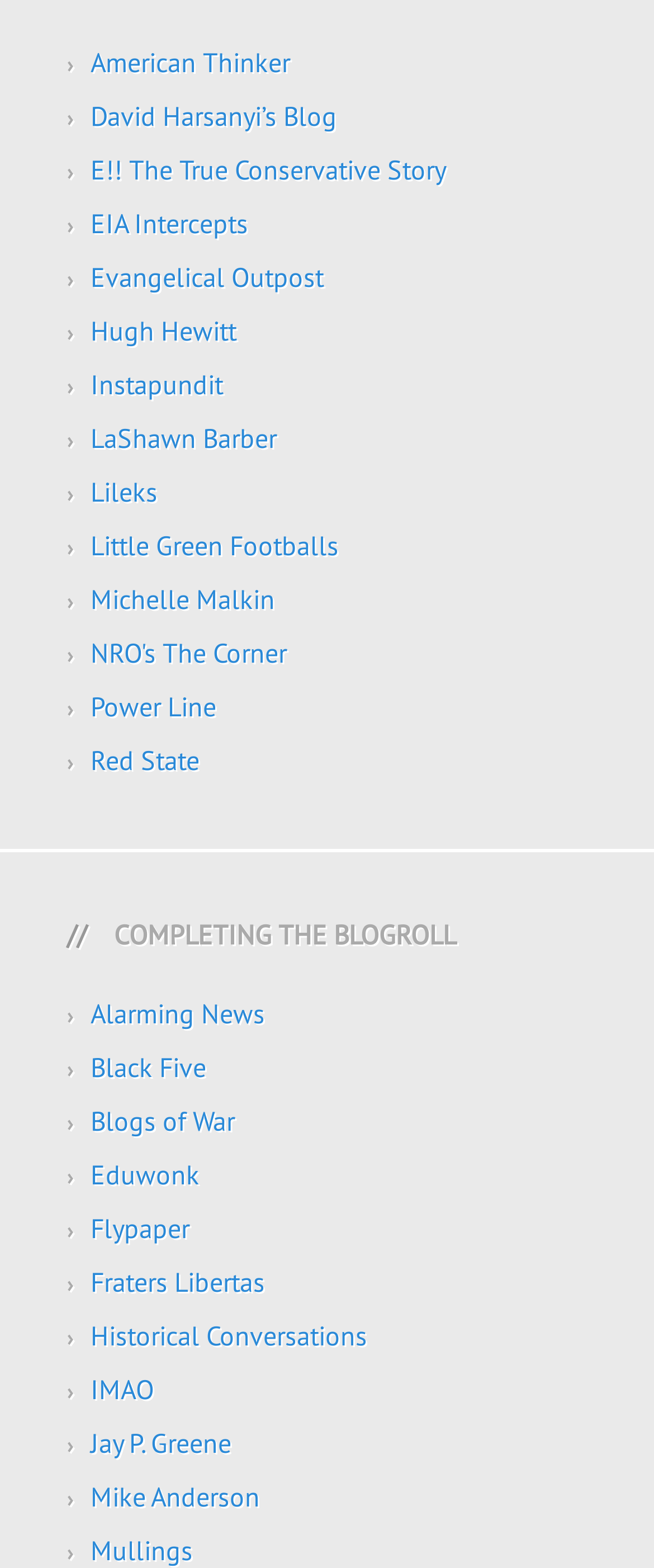Reply to the question with a single word or phrase:
What is the vertical position of the heading '// COMPLETING THE BLOGROLL'?

Middle